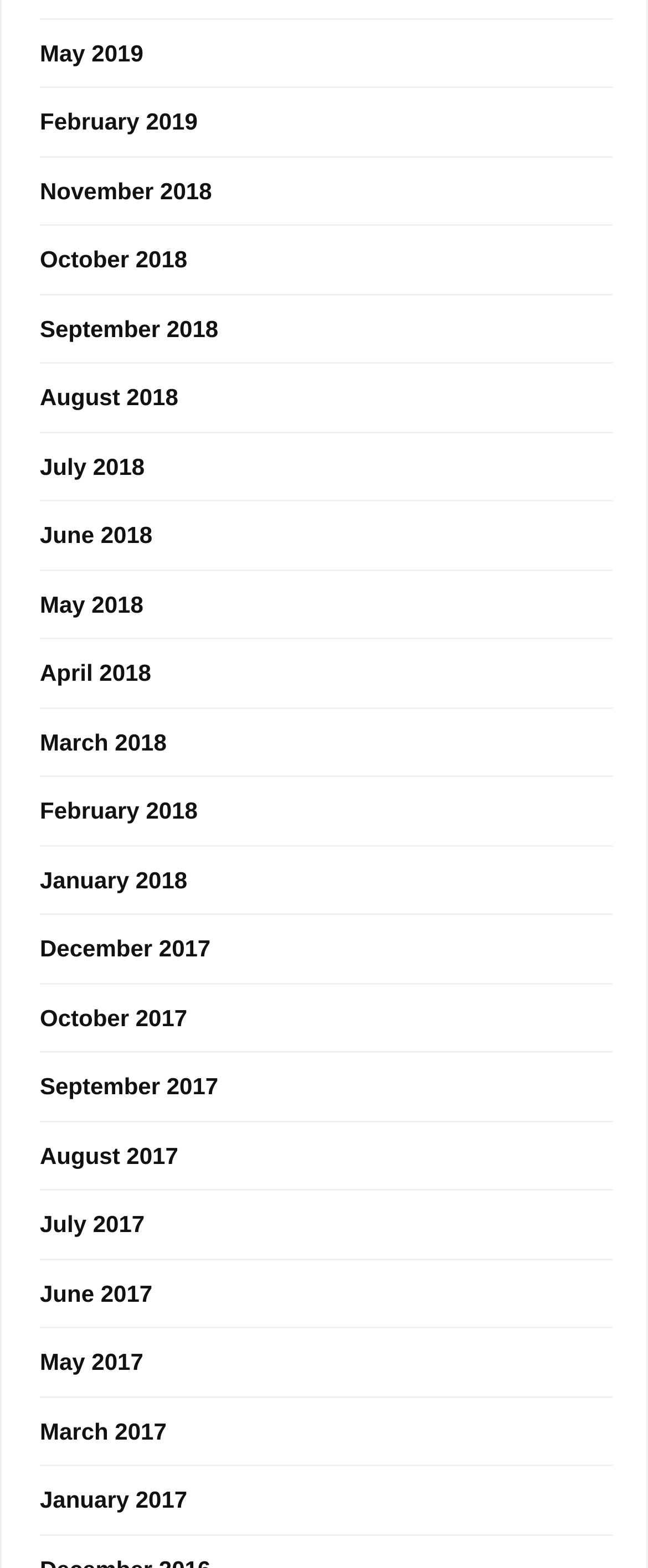Please specify the bounding box coordinates in the format (top-left x, top-left y, bottom-right x, bottom-right y), with values ranging from 0 to 1. Identify the bounding box for the UI component described as follows: August 2018

[0.062, 0.242, 0.275, 0.264]